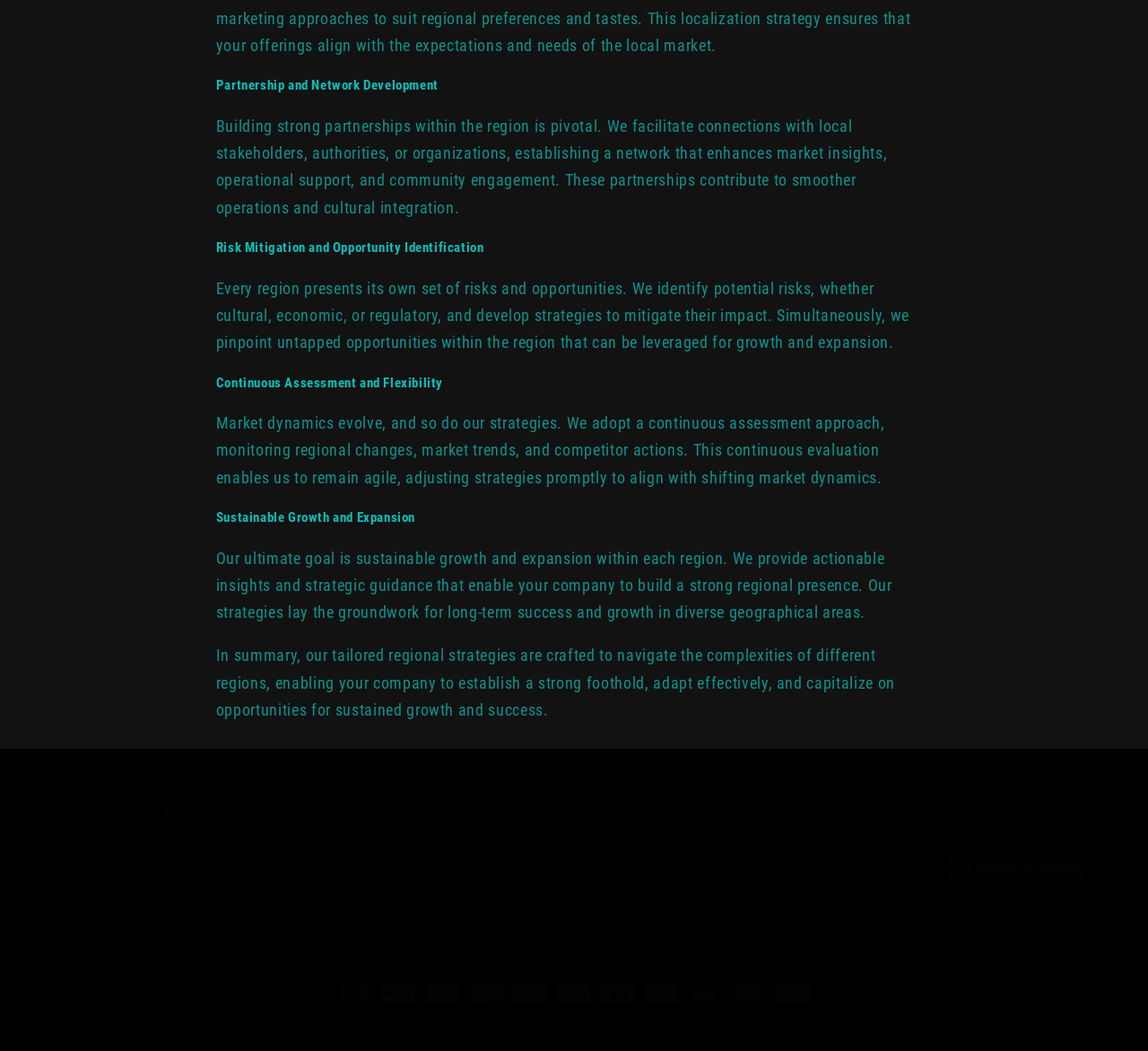Answer the question using only one word or a concise phrase: What is the purpose of the company's regional strategies?

Navigate complexities